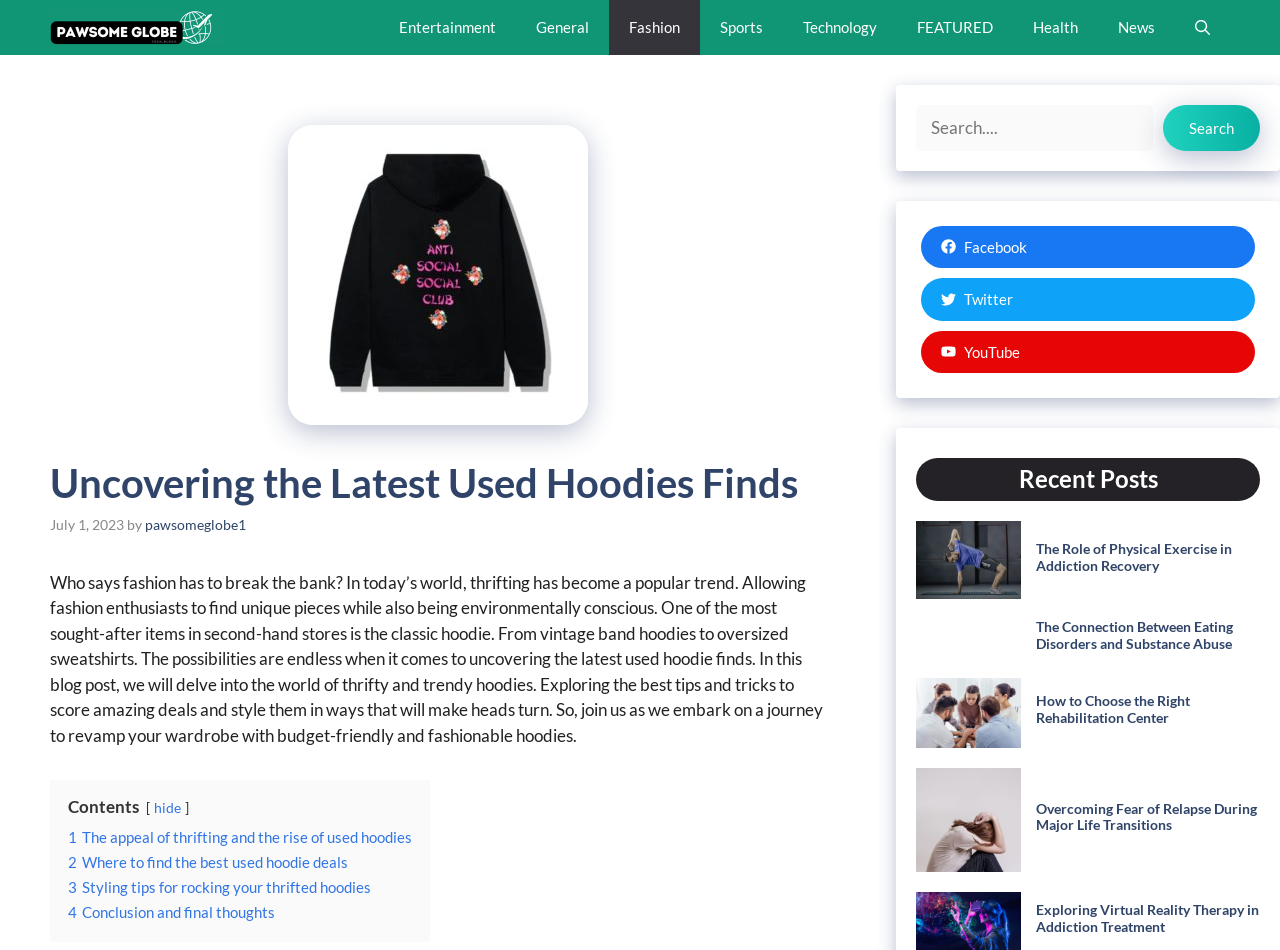Using the information shown in the image, answer the question with as much detail as possible: What is the purpose of the search bar?

The search bar is located at the top right corner of the webpage, and it has a placeholder text 'Search'. This suggests that the purpose of the search bar is to allow users to search for specific content within the website.